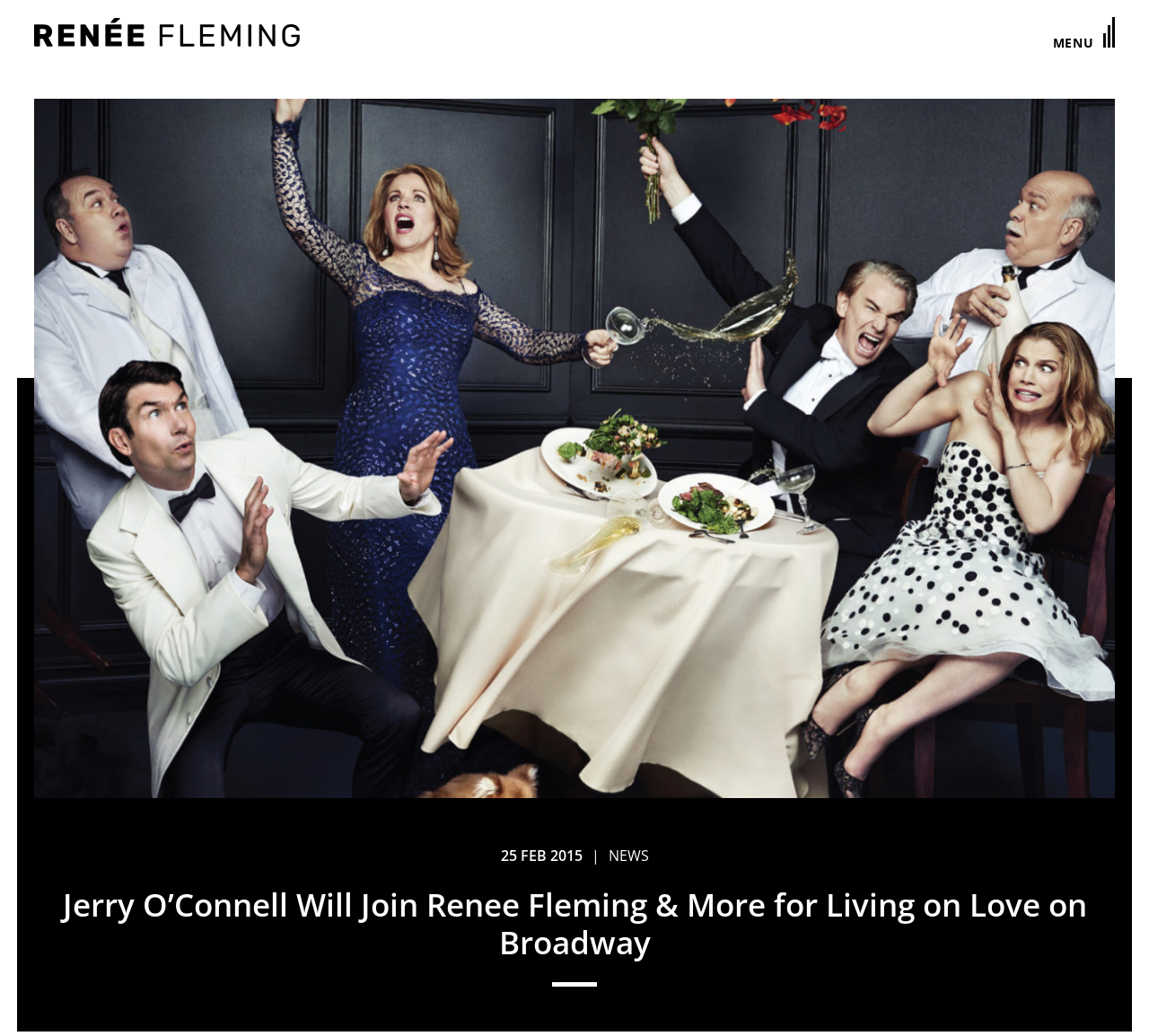Provide the bounding box coordinates of the HTML element described by the text: "Industries".

None